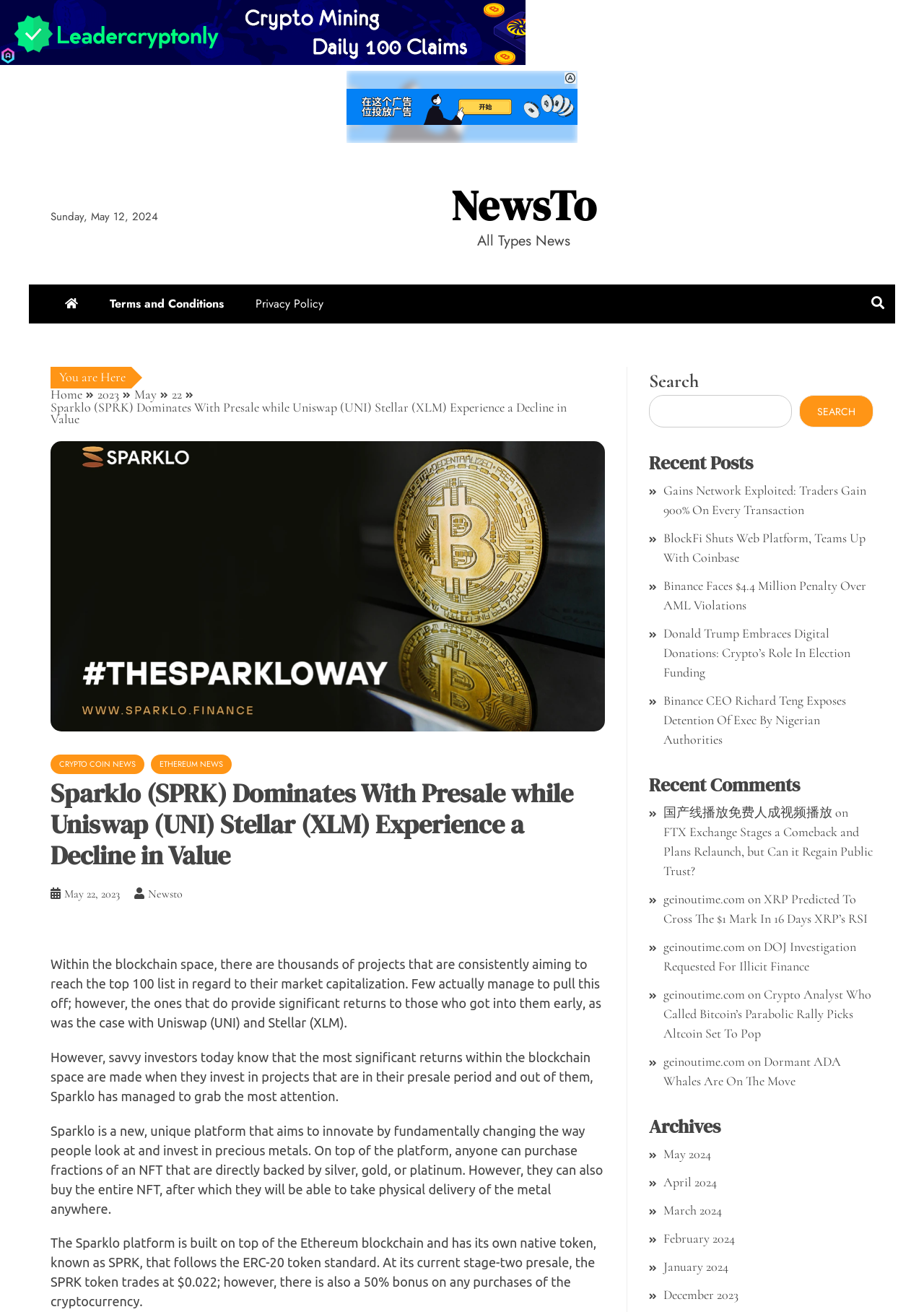What is the current price of the SPRK token?
Respond with a short answer, either a single word or a phrase, based on the image.

$0.022